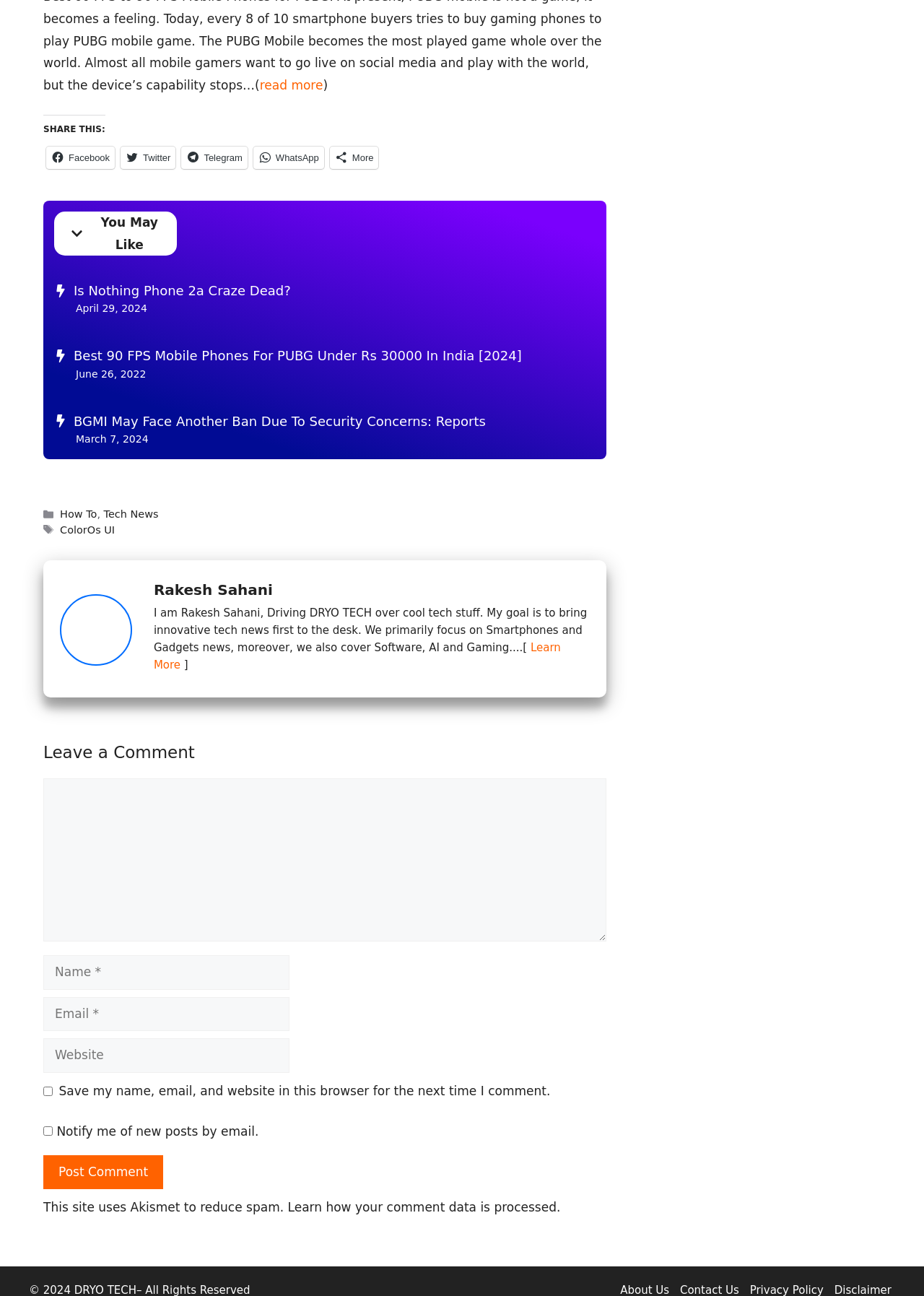Can you pinpoint the bounding box coordinates for the clickable element required for this instruction: "Comment on the post"? The coordinates should be four float numbers between 0 and 1, i.e., [left, top, right, bottom].

[0.047, 0.6, 0.656, 0.726]